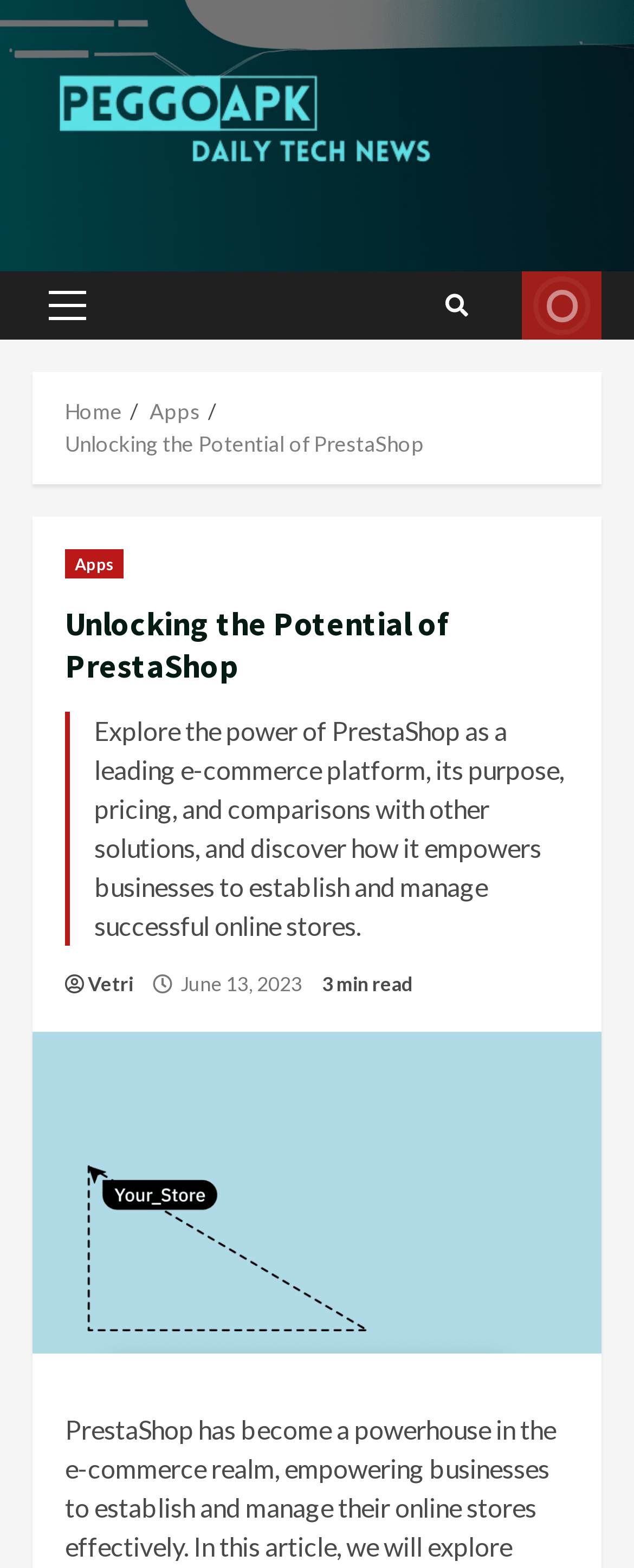Determine the bounding box coordinates of the clickable region to execute the instruction: "write for us". The coordinates should be four float numbers between 0 and 1, denoted as [left, top, right, bottom].

[0.823, 0.173, 0.949, 0.217]